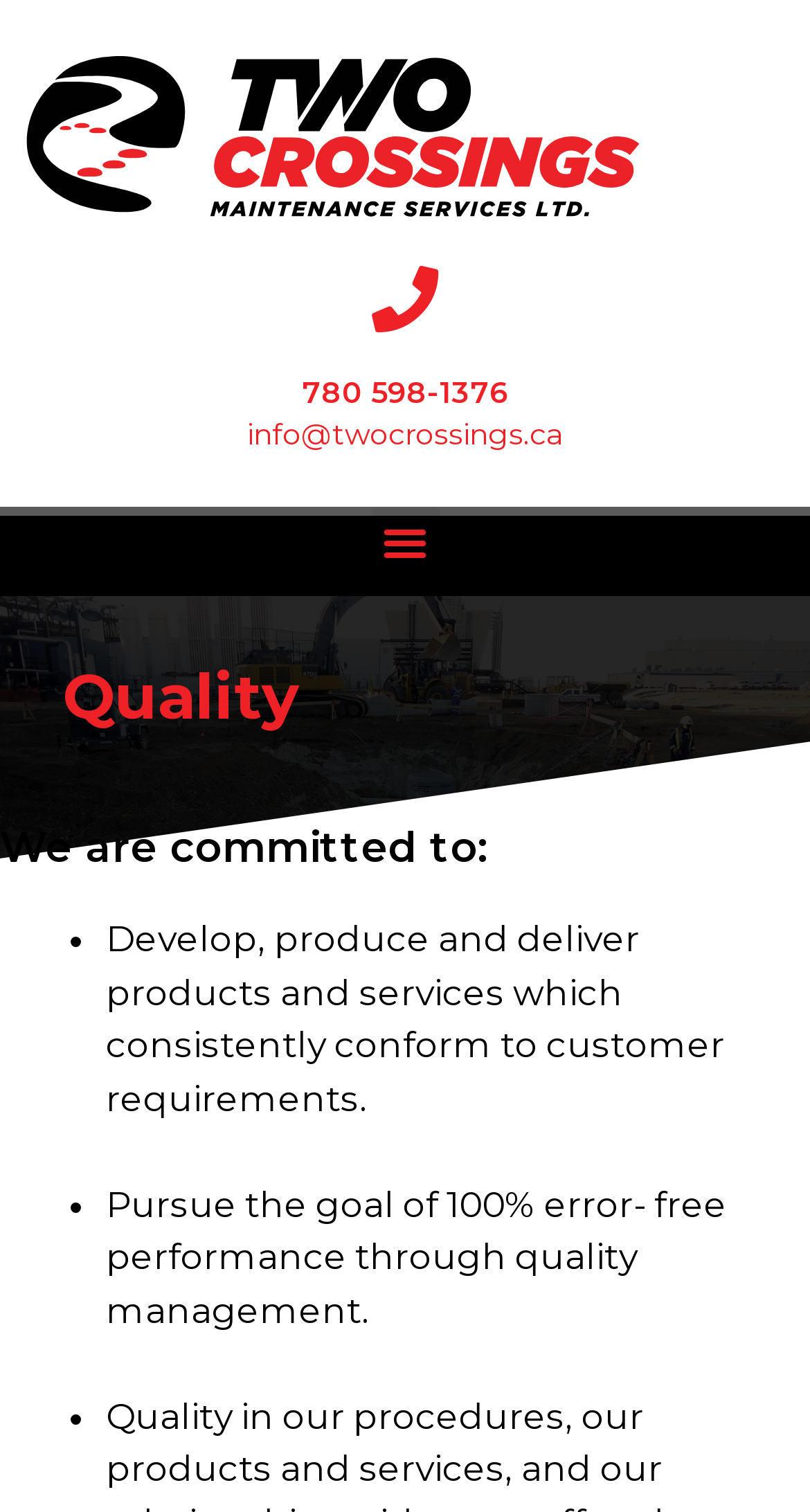Please analyze the image and provide a thorough answer to the question:
What is the company email?

I found the company email by looking at the StaticText element with the text 'info@twocrossings.ca' which is located below the phone number.